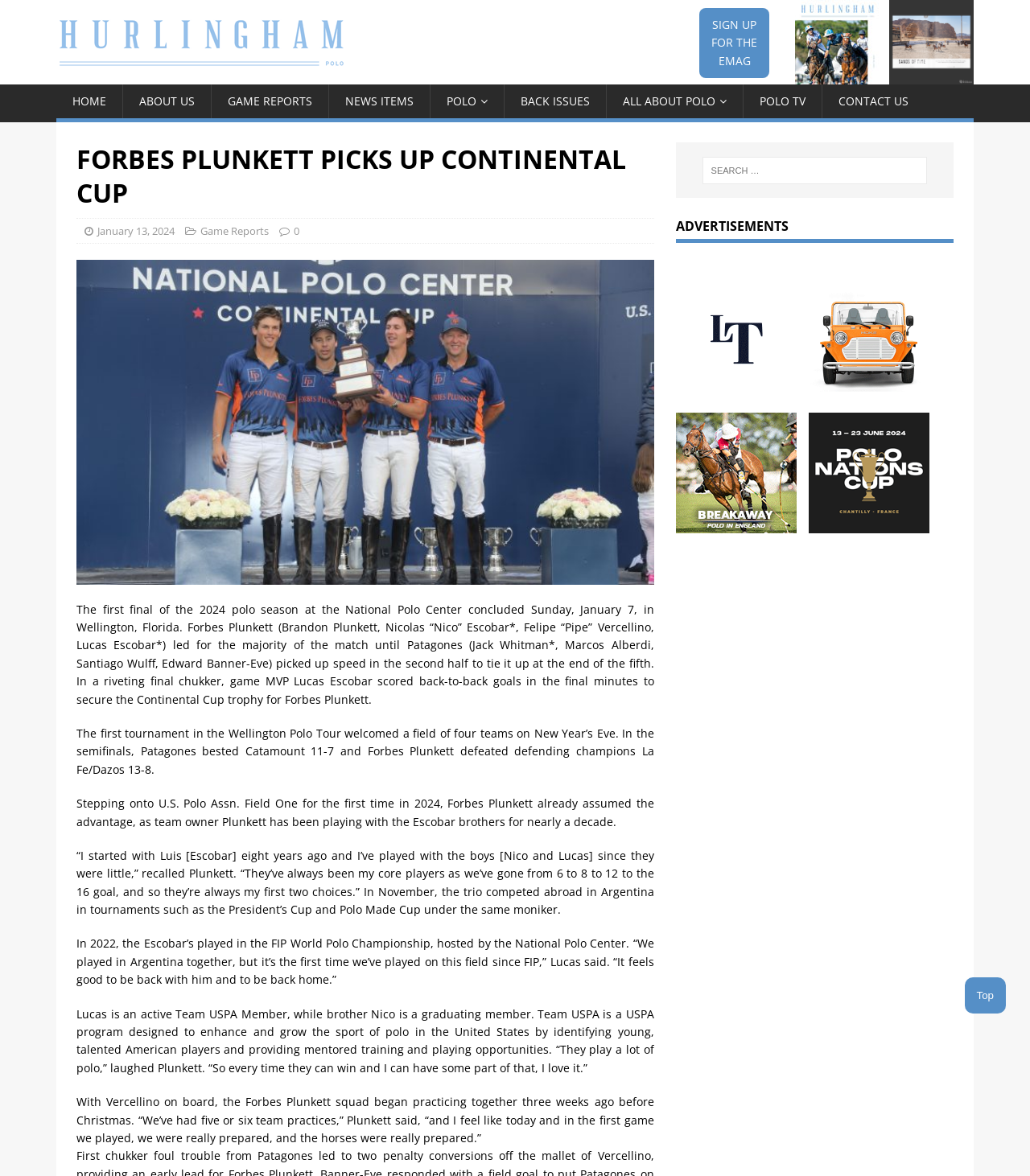Analyze and describe the webpage in a detailed narrative.

This webpage is about the 2024 polo season, specifically the Continental Cup final at the National Polo Center in Wellington, Florida. At the top left corner, there is a logo of Hurlingham Polo, which is also a link. On the top right corner, there are three links to sign up for the emag and to access the Hurlingham Polo Spring issue 2024.

Below the logo, there is a navigation menu with links to different sections of the website, including Home, About Us, Game Reports, News Items, Polo, Back Issues, All About Polo, Polo TV, and Contact Us.

The main content of the webpage is an article about the Continental Cup final, which is divided into several paragraphs. The article is accompanied by a figure, likely an image related to the polo match. The text describes the match, including the teams that participated, the scores, and the performance of the players. There are quotes from the team owner, Forbes Plunkett, and one of the players, Lucas Escobar.

On the right side of the webpage, there is a complementary section with a search box and several advertisements, including links and images. At the bottom right corner, there is a button to go back to the top of the webpage.